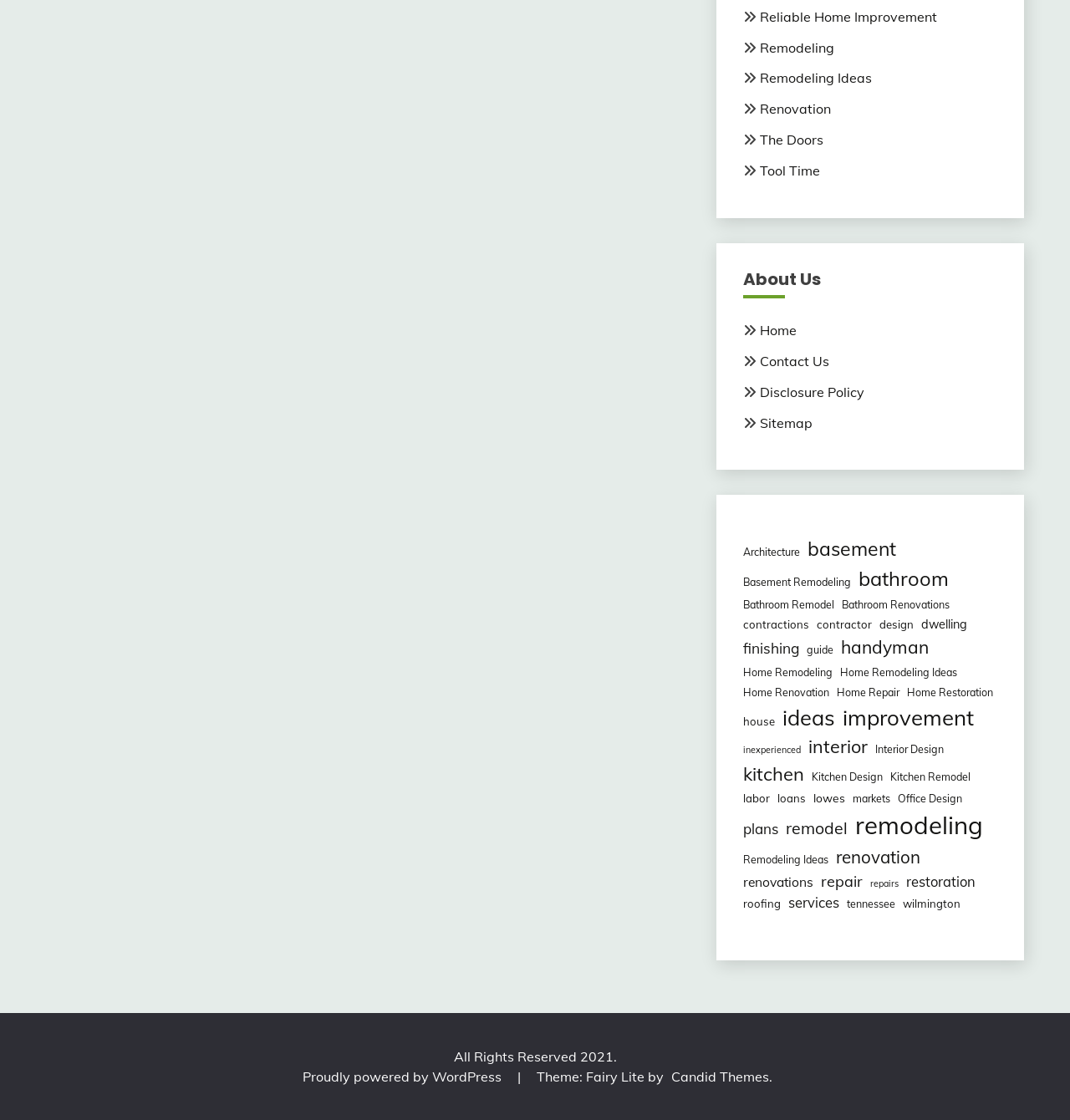Pinpoint the bounding box coordinates of the area that must be clicked to complete this instruction: "Check 'Disclosure Policy'".

[0.71, 0.342, 0.808, 0.357]